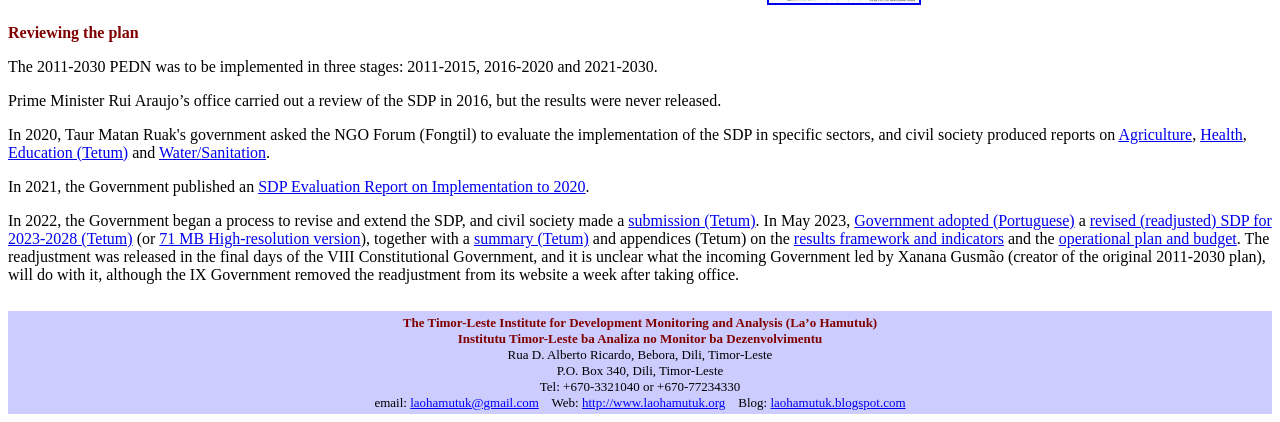Find the bounding box coordinates for the area that must be clicked to perform this action: "Click on 'Agriculture'".

[0.874, 0.298, 0.931, 0.338]